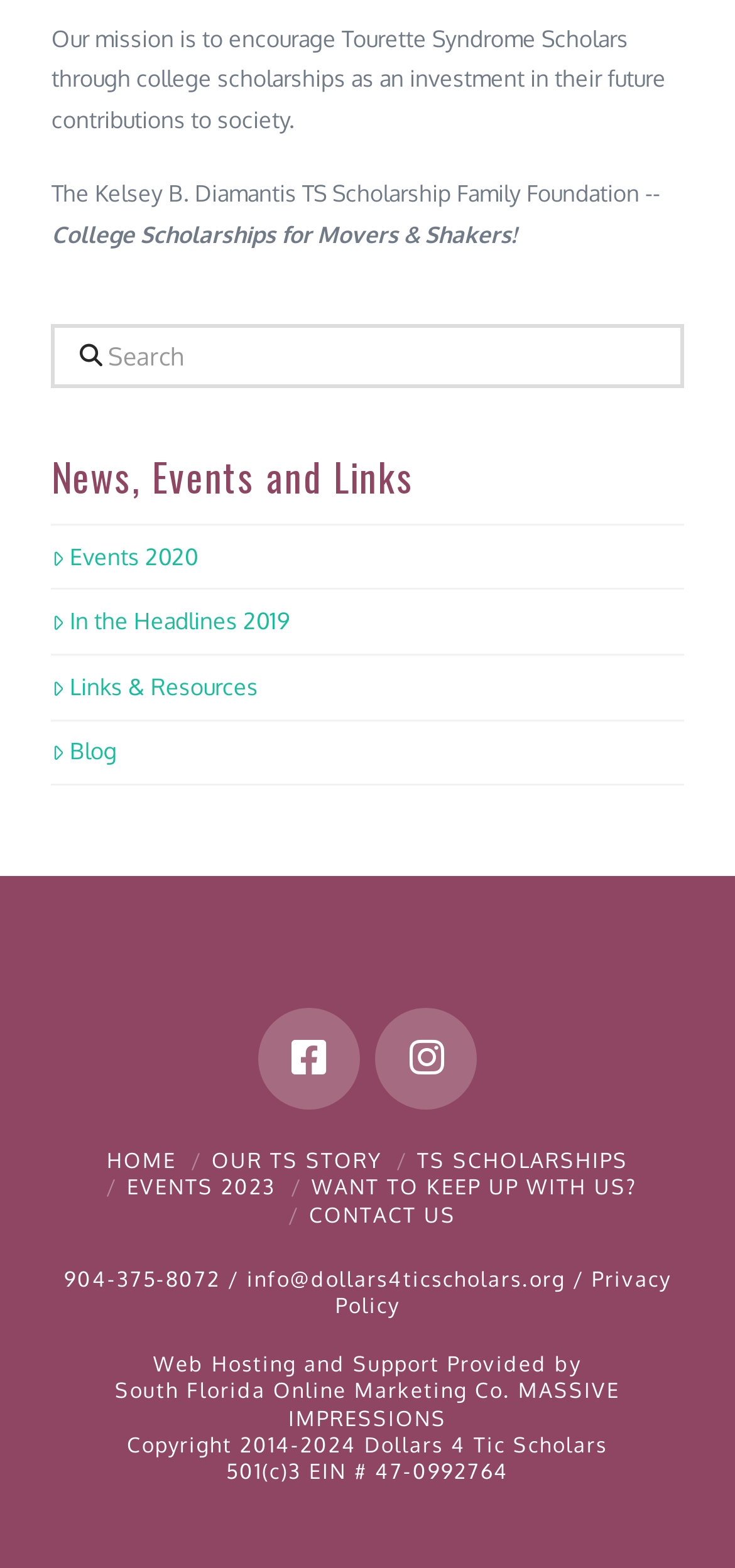Can you provide the bounding box coordinates for the element that should be clicked to implement the instruction: "Read about Events 2020"?

[0.07, 0.344, 0.269, 0.366]